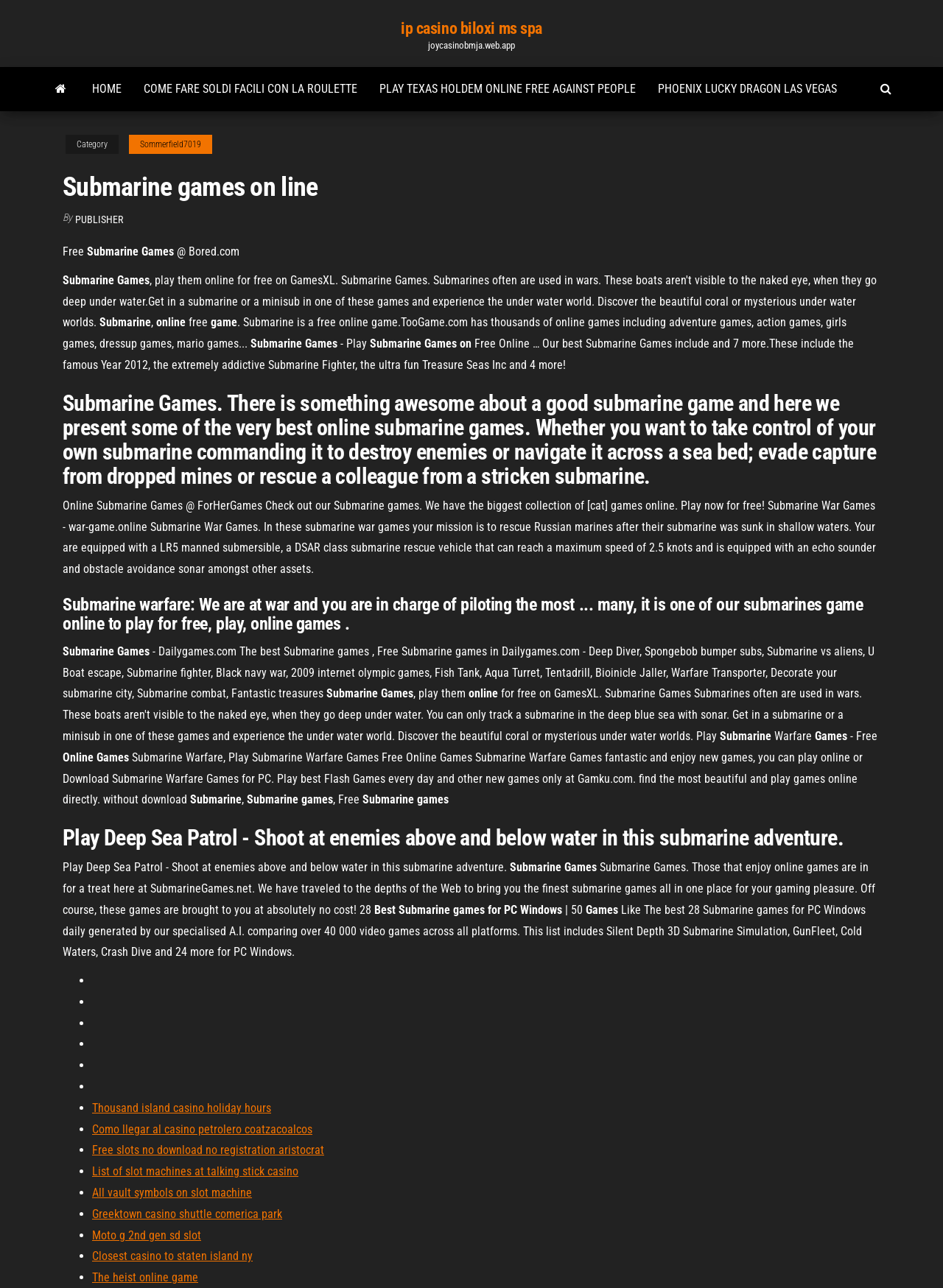Provide a thorough description of the webpage's content and layout.

This webpage is about submarine games online. At the top, there is a navigation menu with links to "HOME", "COME FARE SOLDI FACILI CON LA ROULETTE", "PLAY TEXAS HOLDEM ONLINE FREE AGAINST PEOPLE", and "PHOENIX LUCKY DRAGON LAS VEGAS". Below the navigation menu, there is a section with a heading "Submarine games on line" and a brief description of the website. 

To the right of the heading, there is a category section with a link to "Sommerfield7019" and a "Category" label. Below the category section, there are several paragraphs of text describing submarine games, including a brief introduction, a list of games, and a description of the gameplay experience.

The main content of the webpage is a collection of links to various submarine games, including "Submarine Warfare", "Deep Sea Patrol", and "Submarine Fighter". These links are accompanied by brief descriptions of each game. There are also several headings that separate the different sections of the webpage, including "Submarine Games", "Online Submarine Games", and "Best Submarine games for PC Windows".

In addition to the main content, there are several links to other websites and online games scattered throughout the webpage. These links are often accompanied by brief descriptions or keywords related to the linked content. At the bottom of the webpage, there is a list of links to various online casinos and slot machines, each preceded by a bullet point.